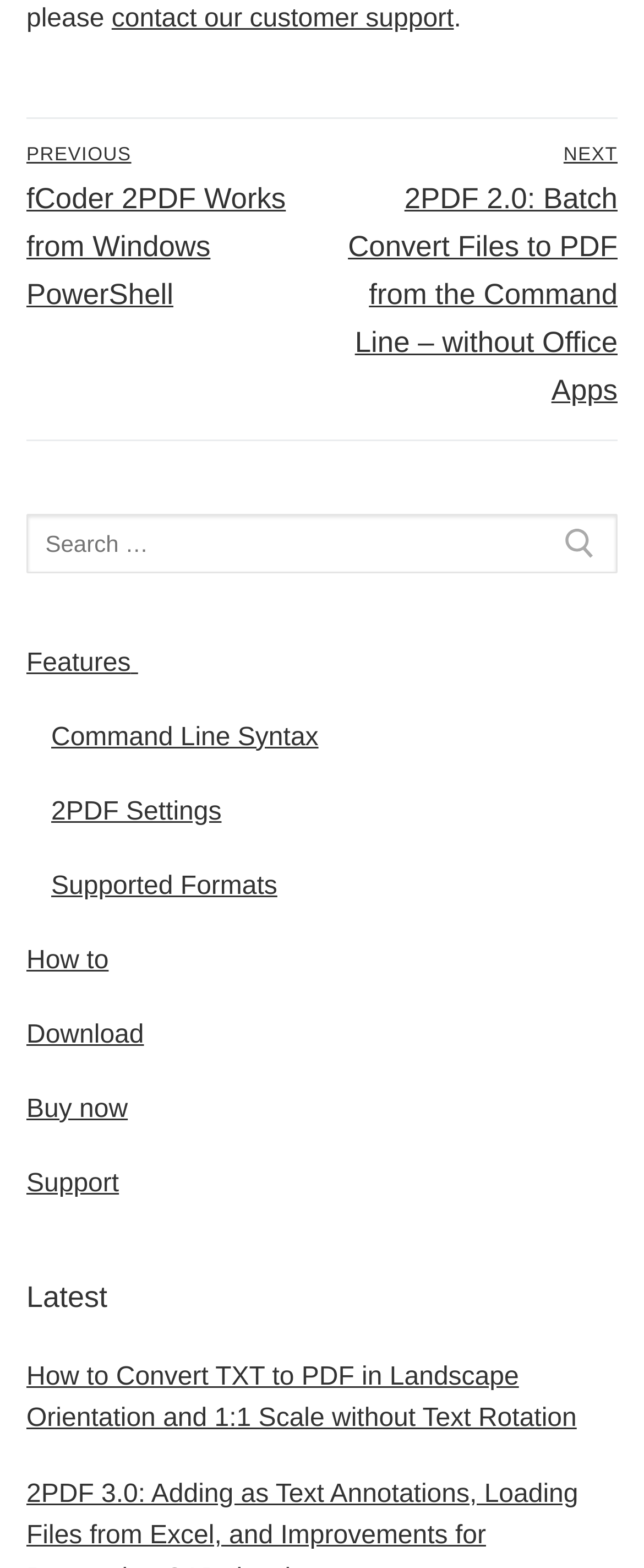What is the title of the latest post?
Your answer should be a single word or phrase derived from the screenshot.

How to Convert TXT to PDF